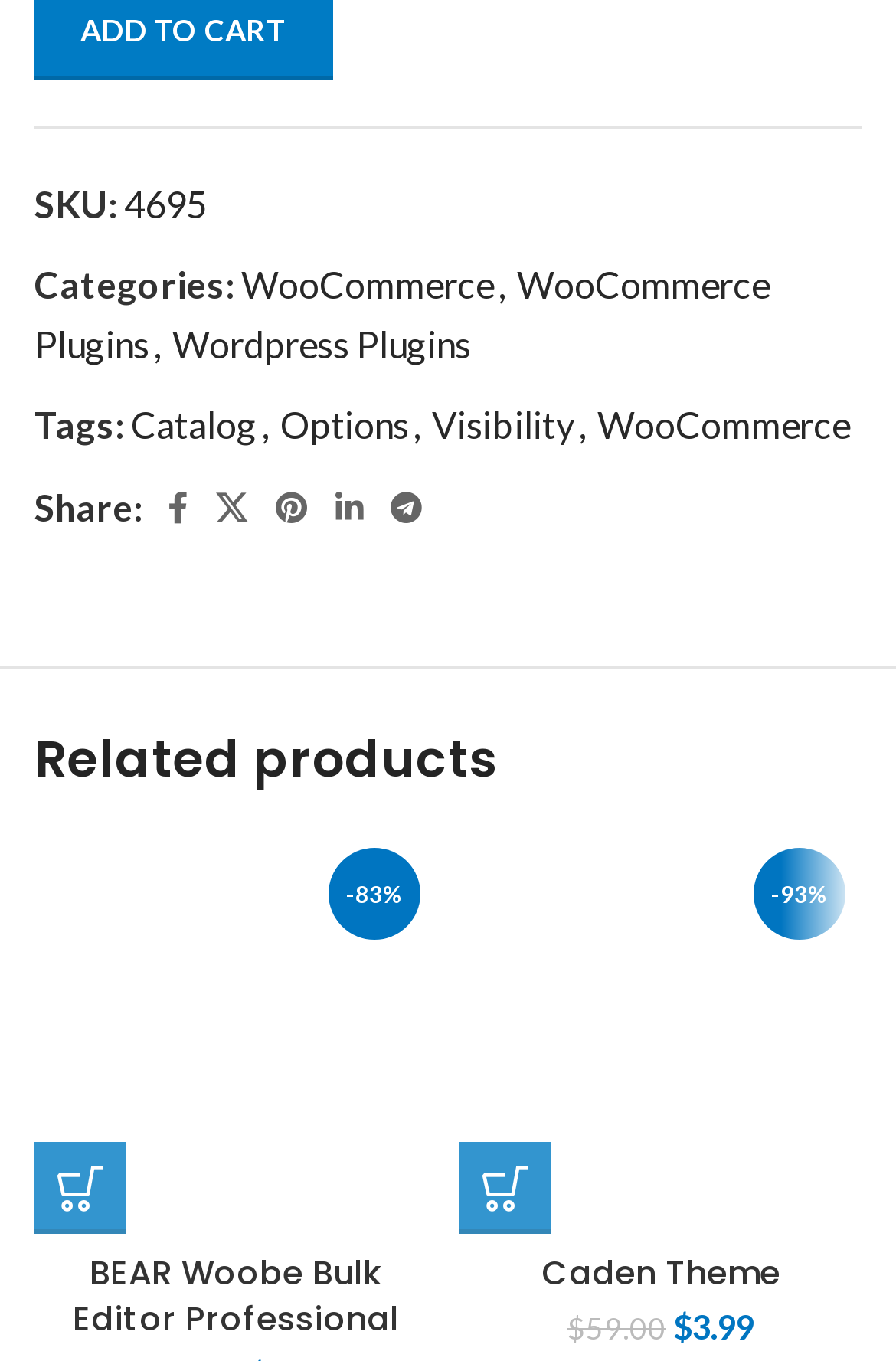Use a single word or phrase to answer the question:
What is the name of the second related product?

caden devtools club